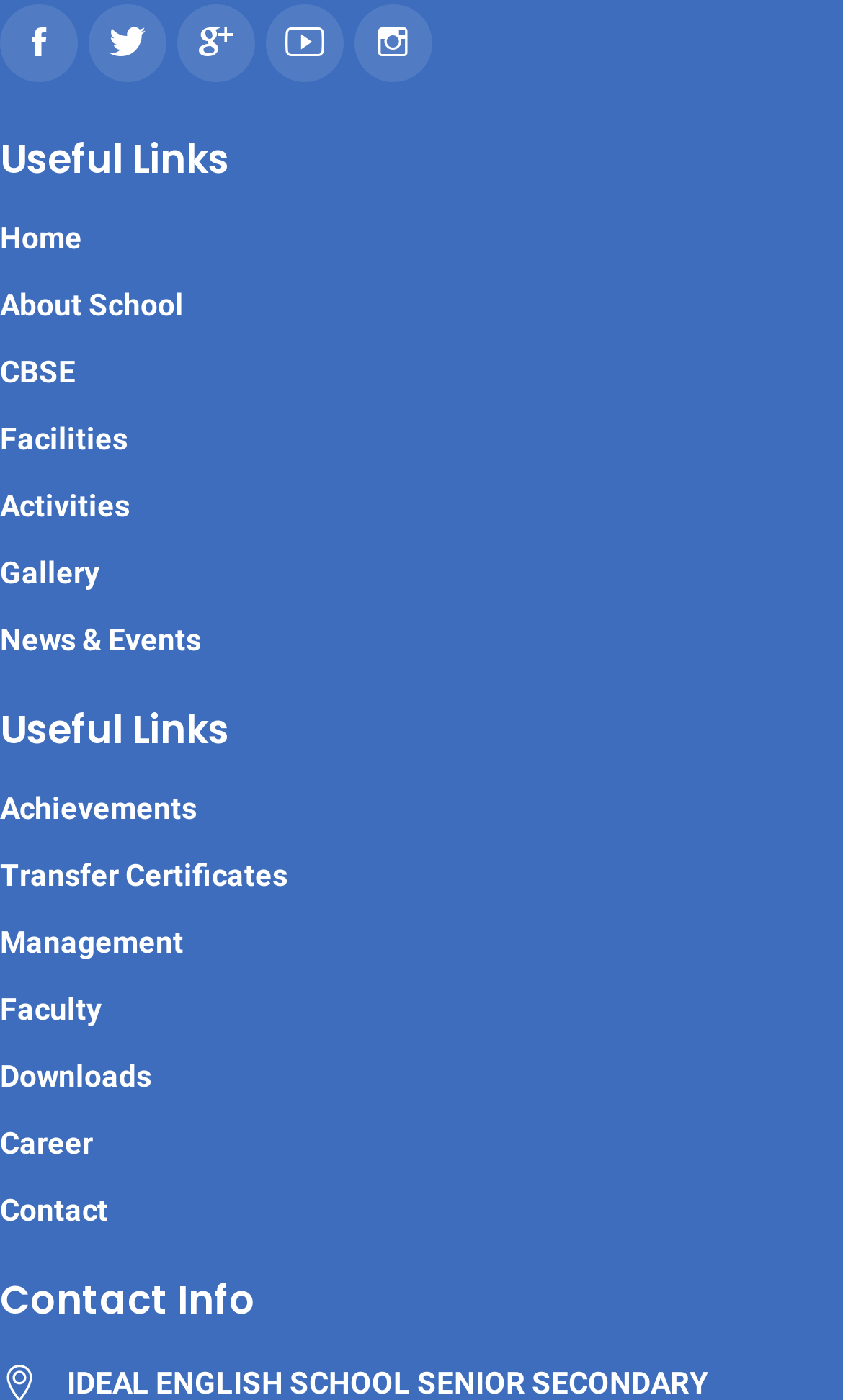Please identify the bounding box coordinates for the region that you need to click to follow this instruction: "Go to the Gallery".

[0.0, 0.397, 0.118, 0.421]